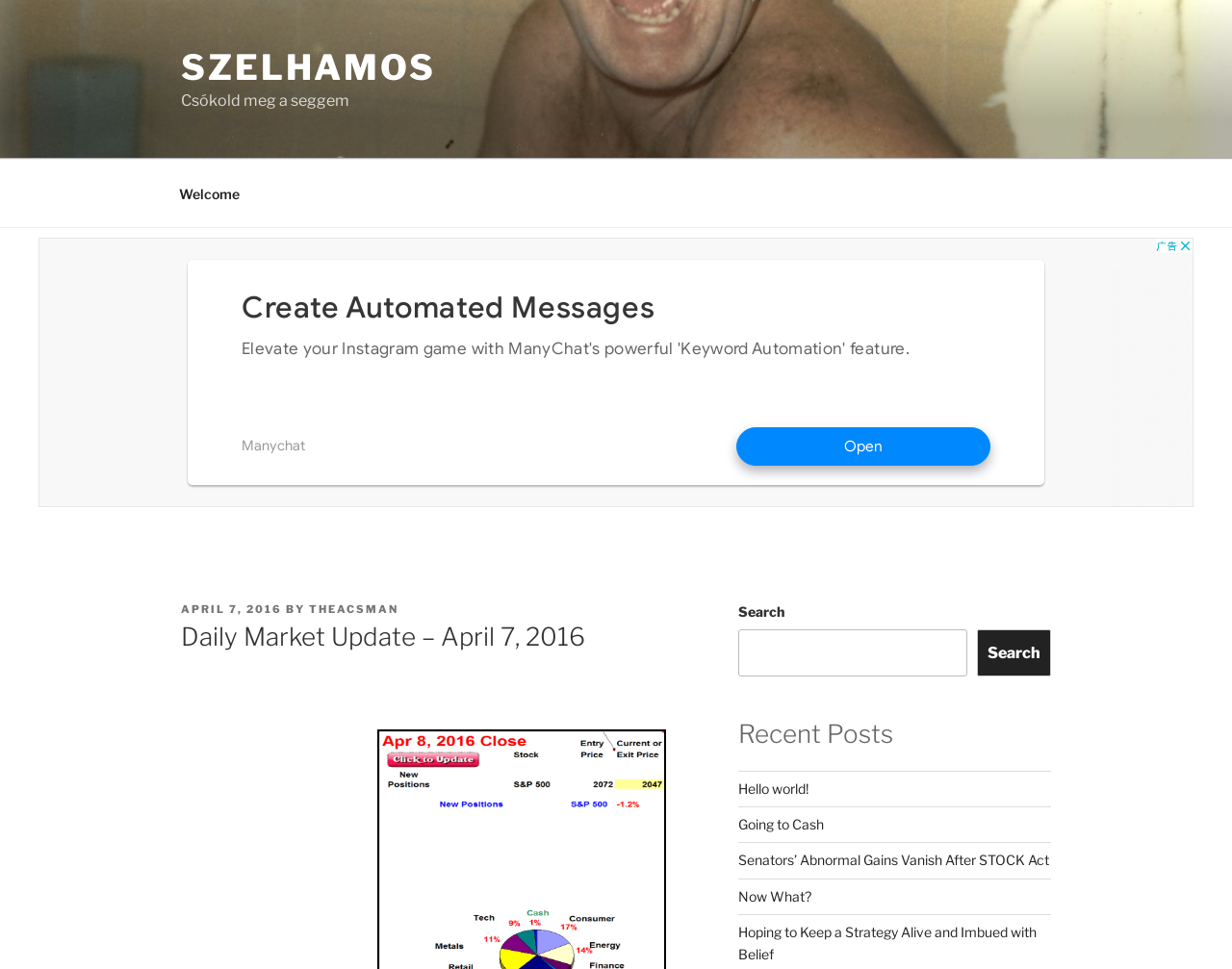Provide the bounding box coordinates for the UI element described in this sentence: "Now What?". The coordinates should be four float values between 0 and 1, i.e., [left, top, right, bottom].

[0.599, 0.916, 0.658, 0.933]